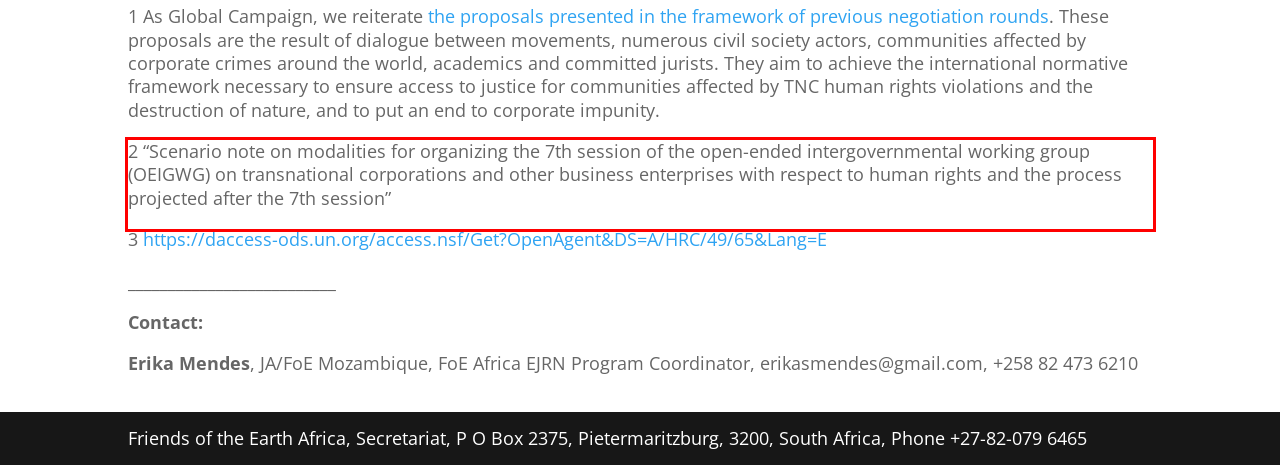Examine the webpage screenshot and use OCR to recognize and output the text within the red bounding box.

2 “Scenario note on modalities for organizing the 7th session of the open-ended intergovernmental working group (OEIGWG) on transnational corporations and other business enterprises with respect to human rights and the process projected after the 7th session”